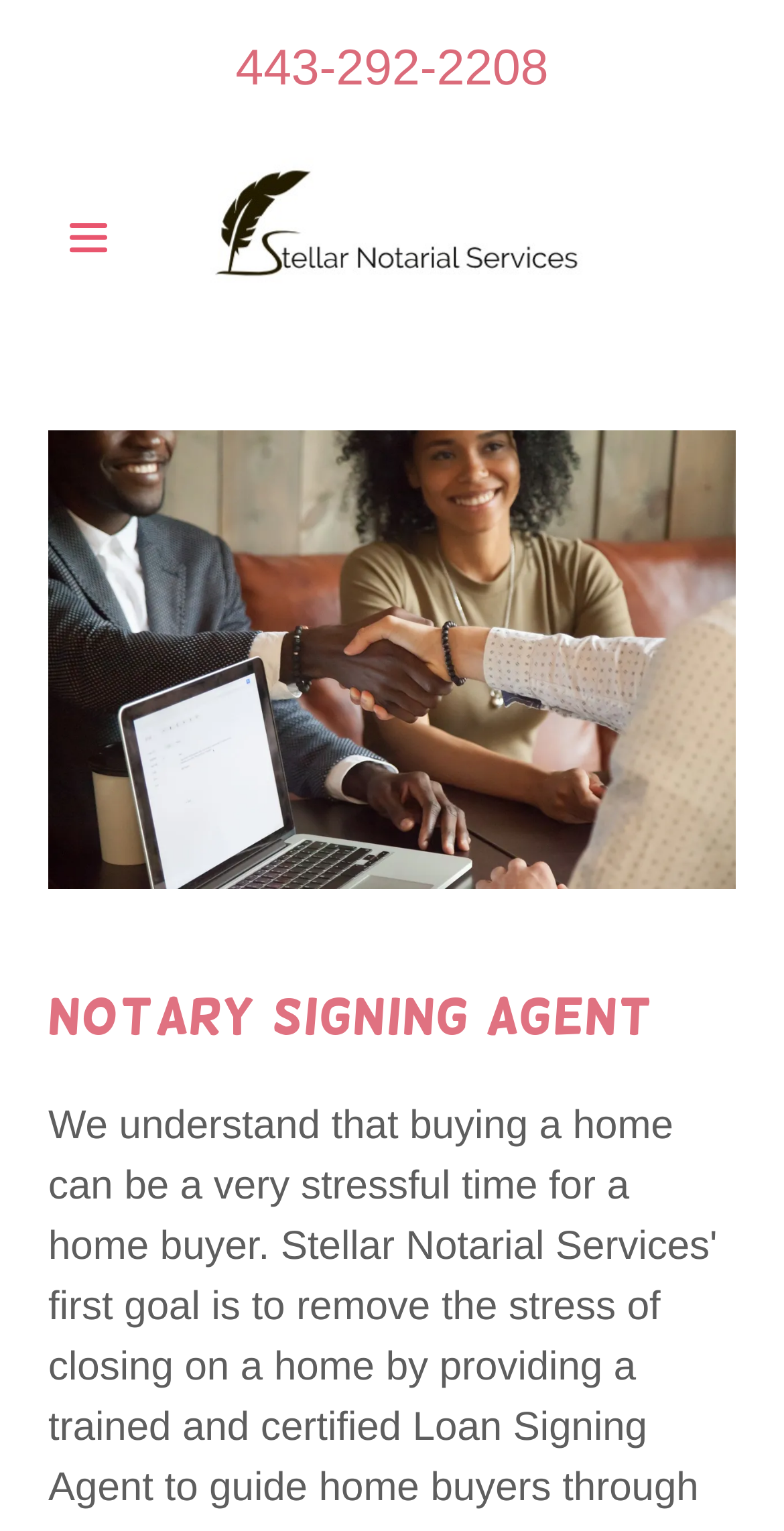Analyze the image and give a detailed response to the question:
What is the purpose of the hamburger icon?

I inferred the purpose of the hamburger icon by looking at its description 'Hamburger Site Navigation Icon' and its location at the top of the webpage, which suggests it is used for site navigation.